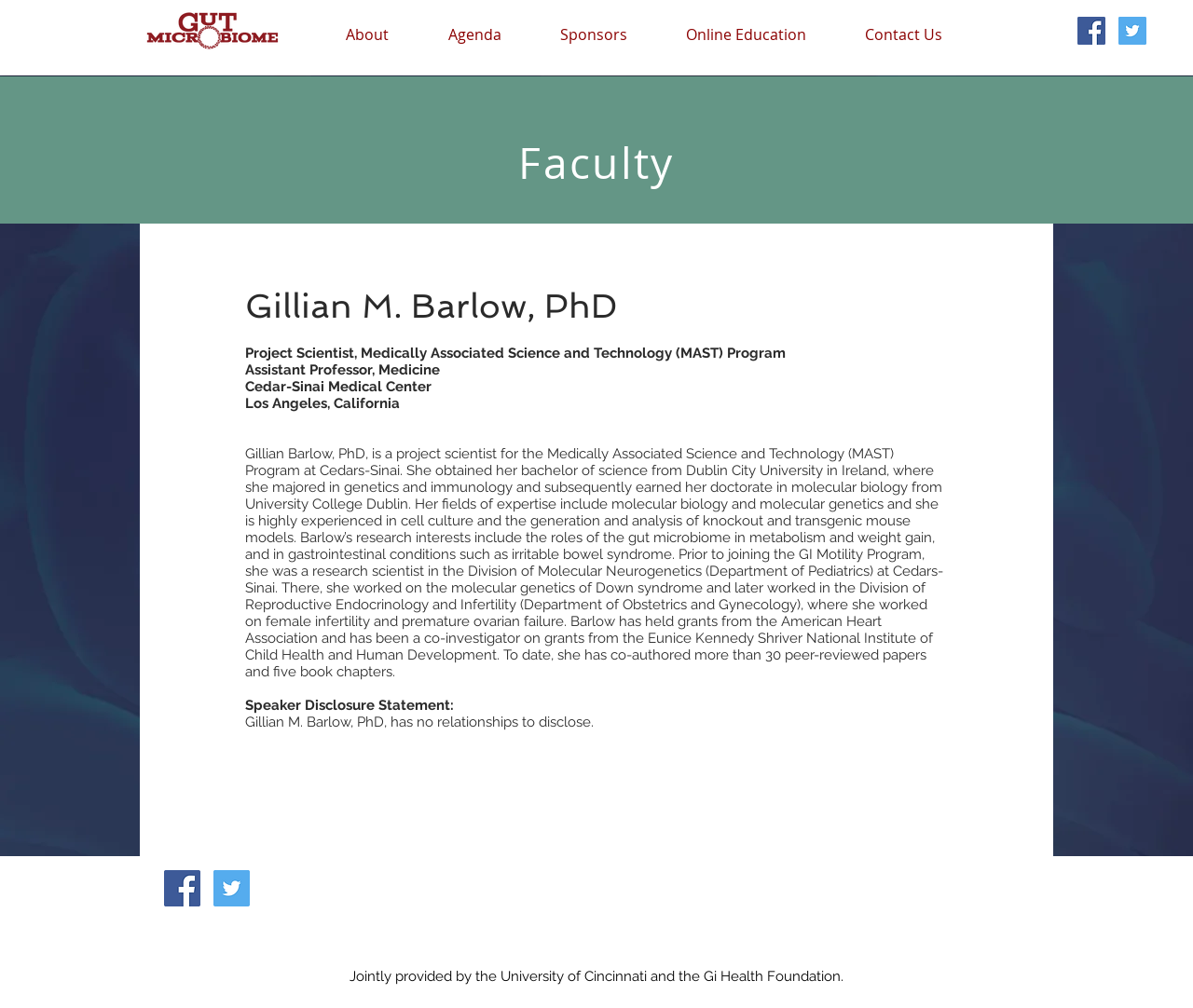Please identify the bounding box coordinates of the element that needs to be clicked to execute the following command: "Click the Back button". Provide the bounding box using four float numbers between 0 and 1, formatted as [left, top, right, bottom].

[0.524, 0.768, 0.627, 0.805]